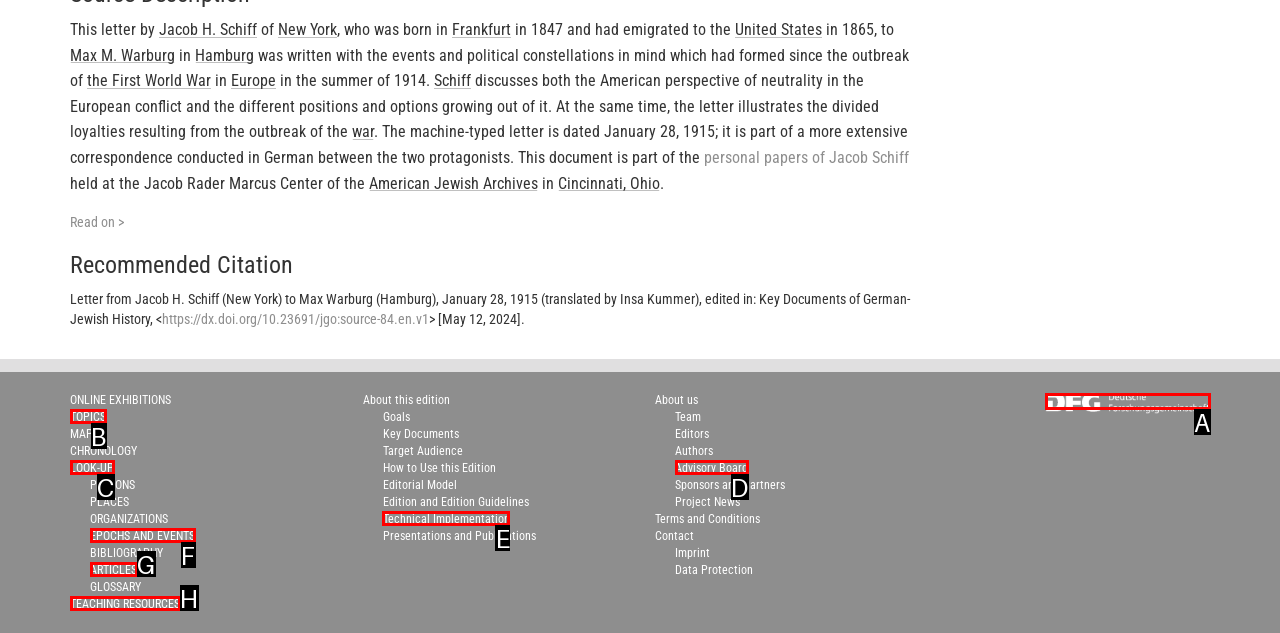Match the HTML element to the description: Advisory Board. Respond with the letter of the correct option directly.

D